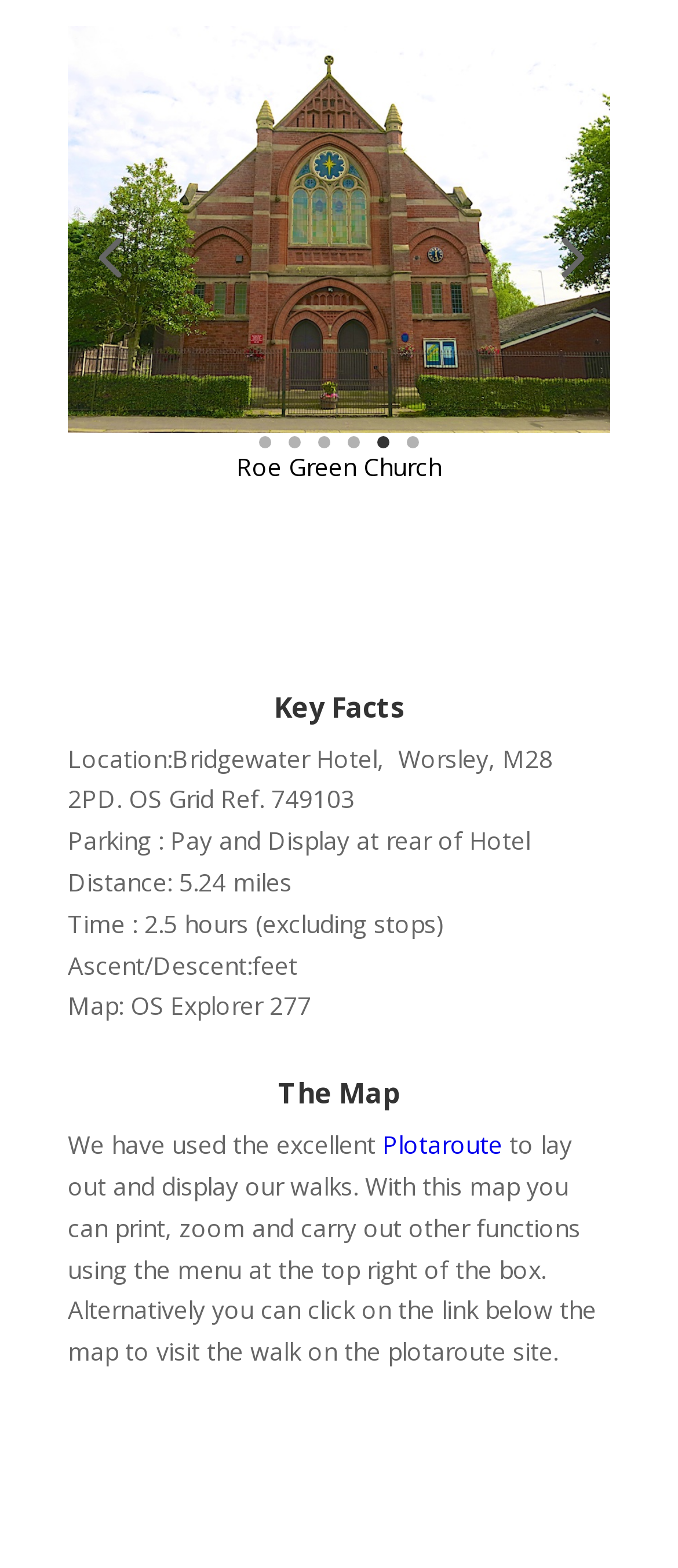Please provide the bounding box coordinates in the format (top-left x, top-left y, bottom-right x, bottom-right y). Remember, all values are floating point numbers between 0 and 1. What is the bounding box coordinate of the region described as: aria-label="FinancesOnline"

None